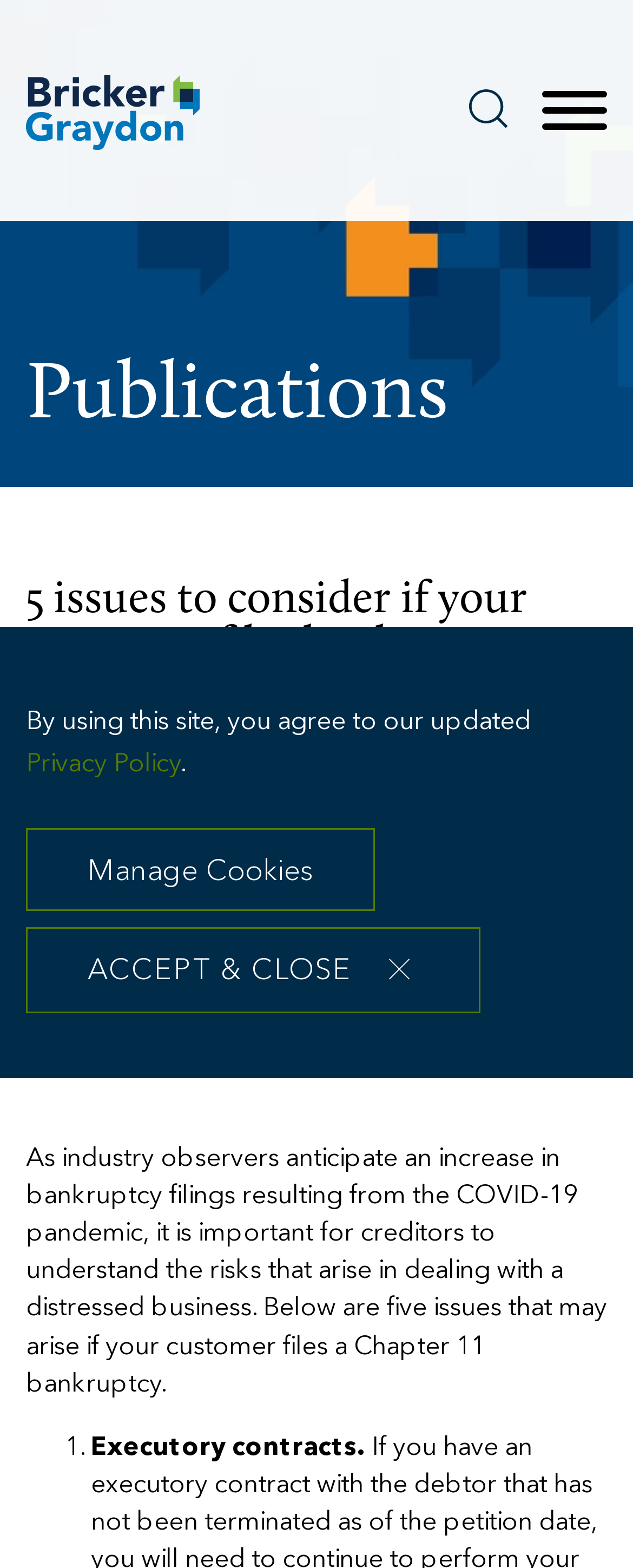Determine the bounding box for the HTML element described here: "Accept & Close". The coordinates should be given as [left, top, right, bottom] with each number being a float between 0 and 1.

[0.041, 0.592, 0.759, 0.646]